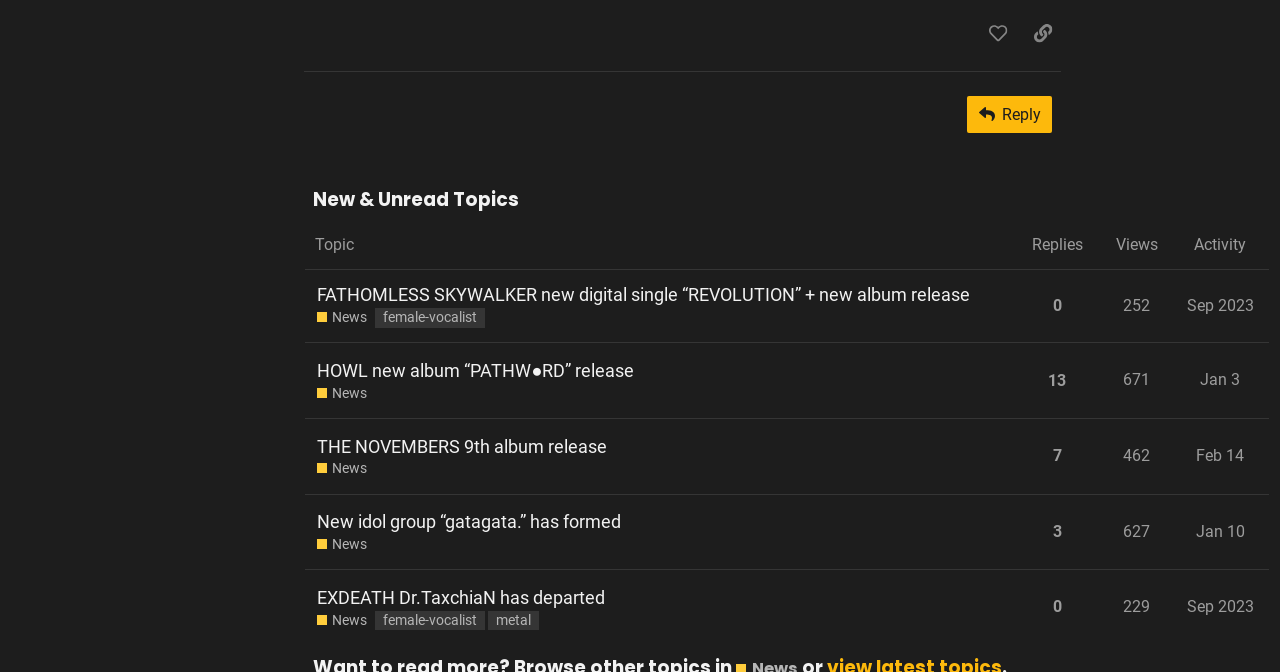Determine the bounding box coordinates of the clickable element necessary to fulfill the instruction: "Reply to this post". Provide the coordinates as four float numbers within the 0 to 1 range, i.e., [left, top, right, bottom].

[0.756, 0.143, 0.822, 0.198]